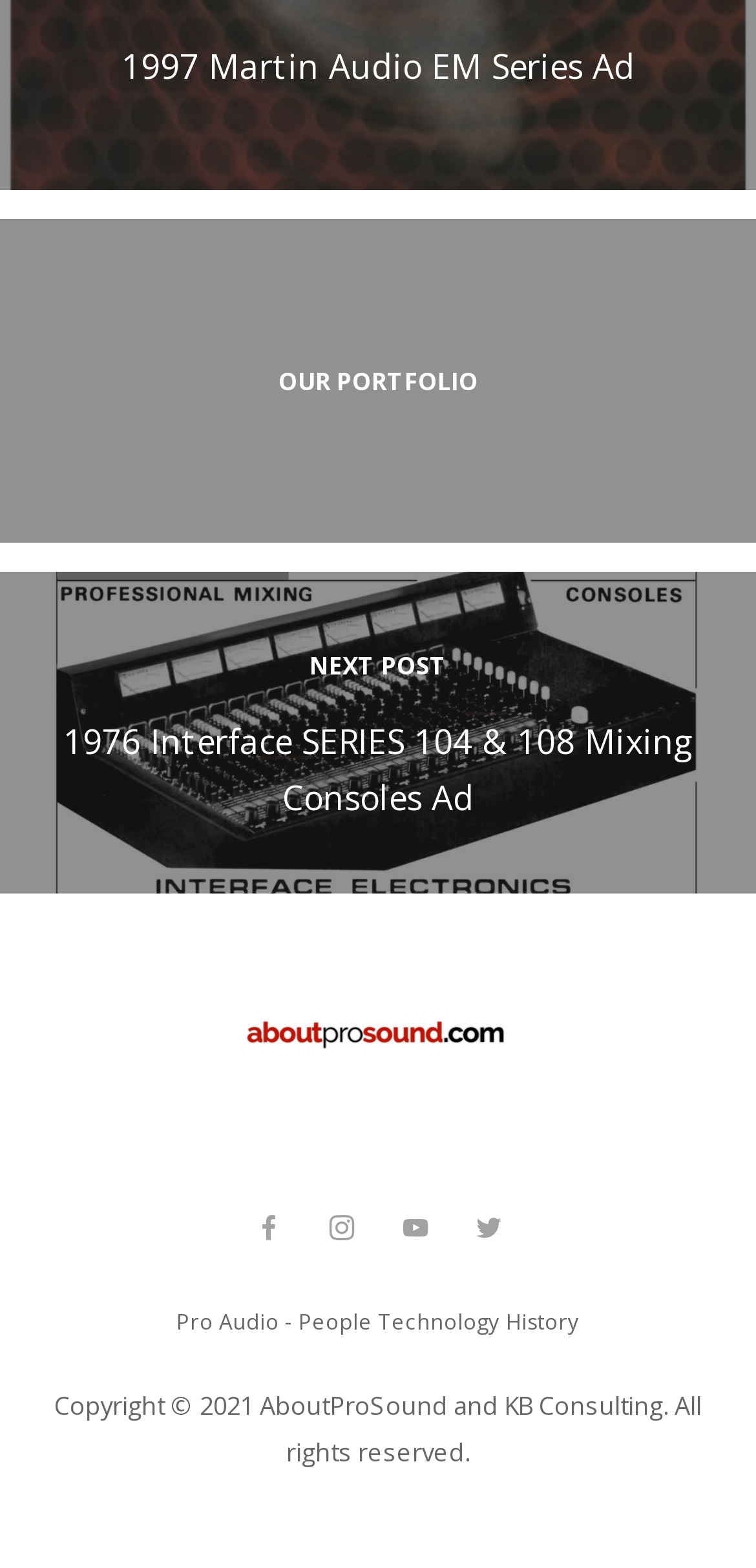Find the coordinates for the bounding box of the element with this description: "alt="logo"".

[0.318, 0.647, 0.682, 0.74]